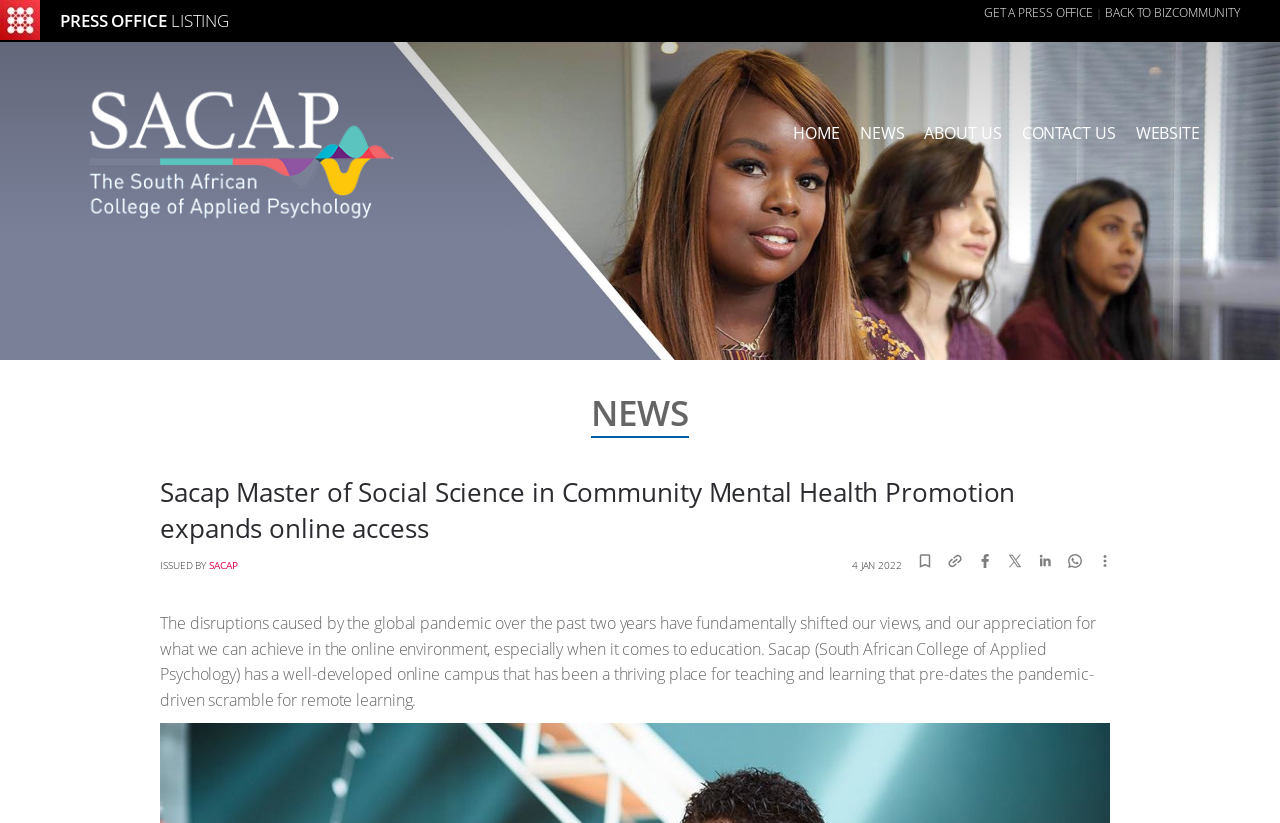What is the topic of the news article?
Please provide a single word or phrase as the answer based on the screenshot.

Education